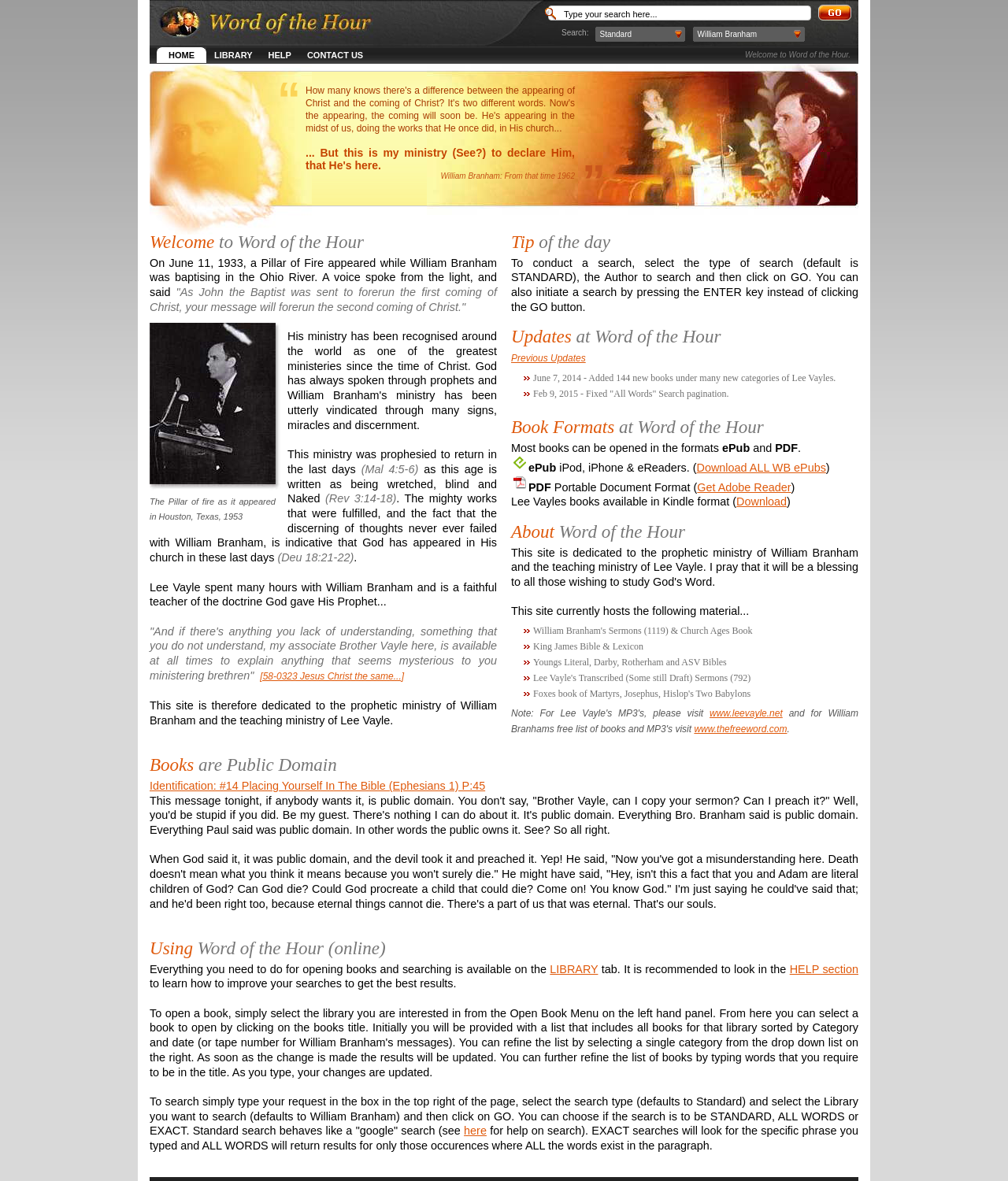Kindly determine the bounding box coordinates for the clickable area to achieve the given instruction: "Visit the HOME page".

[0.156, 0.04, 0.205, 0.053]